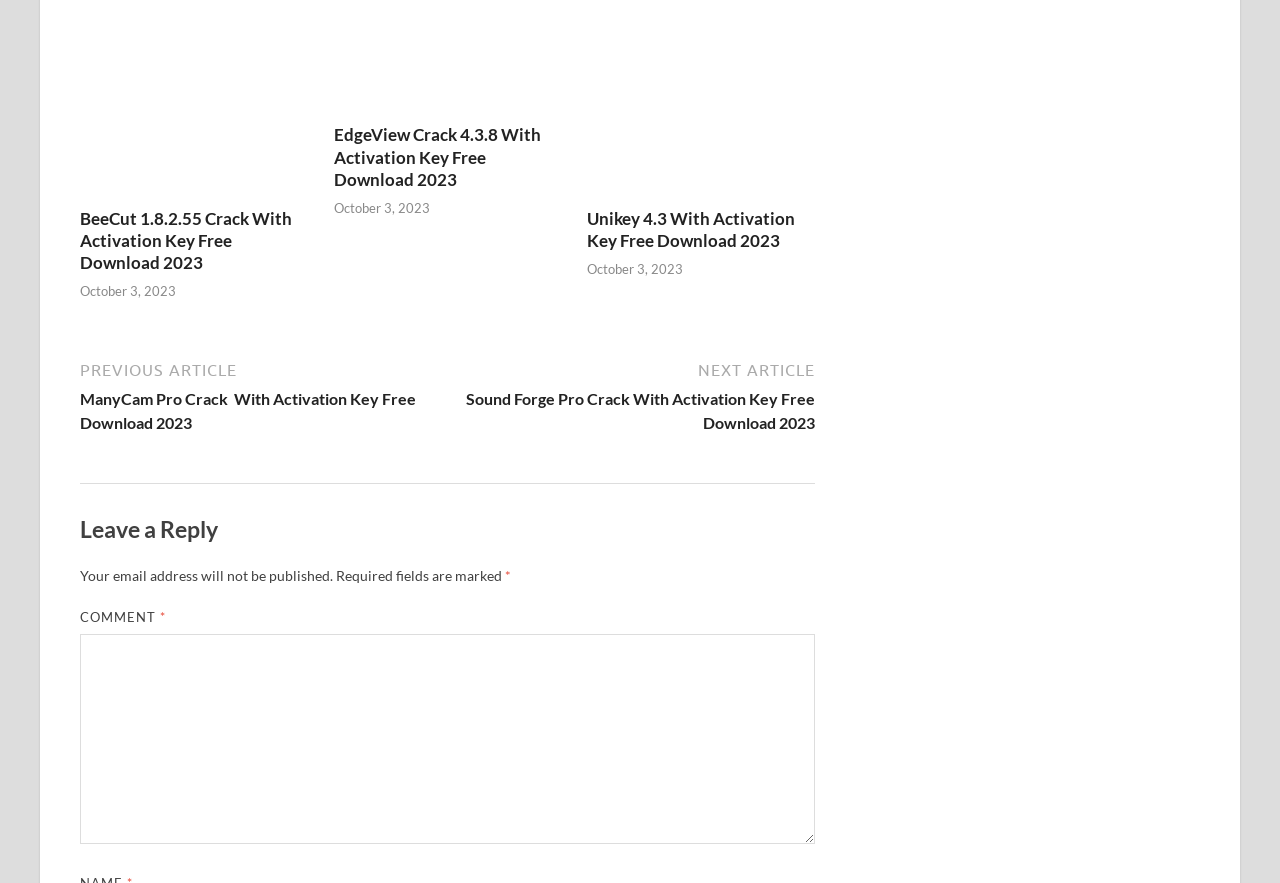Answer this question using a single word or a brief phrase:
What is the date of the BeeCut 1.8.2.55 Crack post?

October 3, 2023